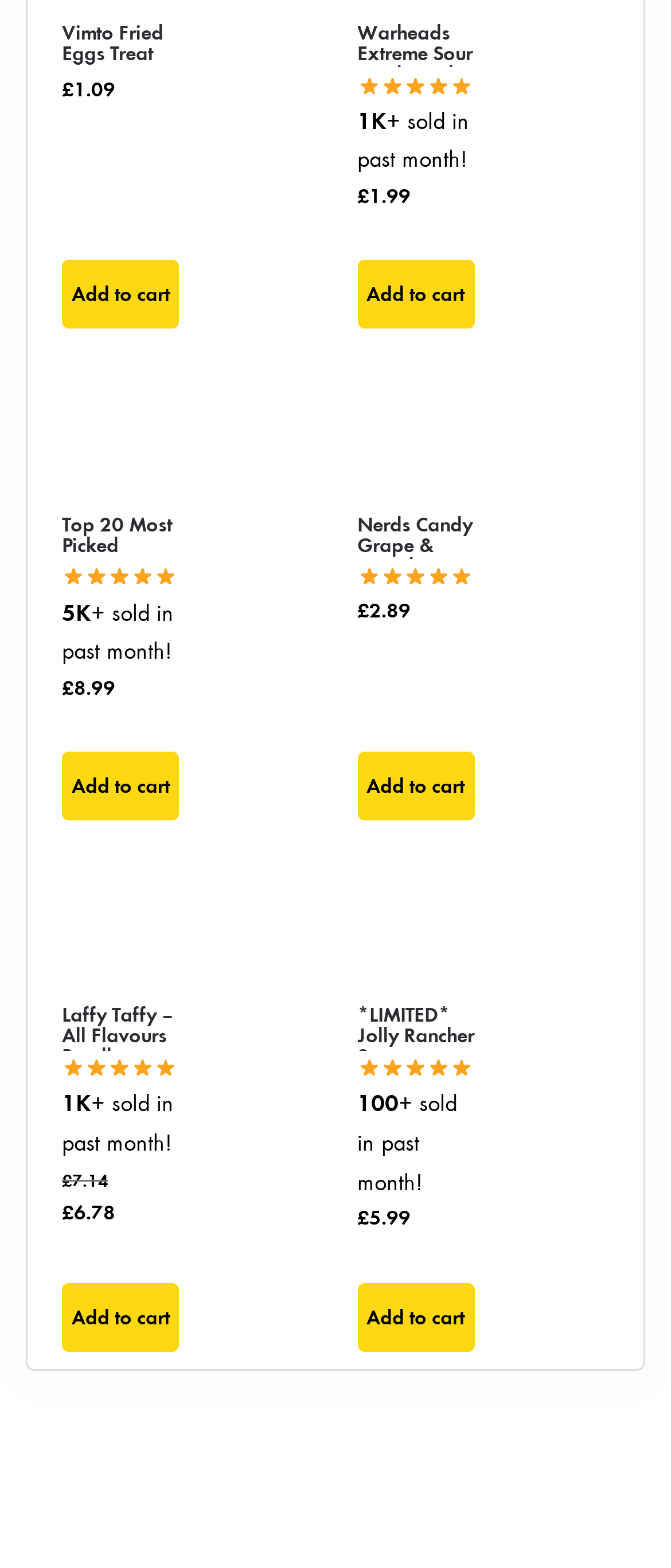Locate the bounding box coordinates of the clickable part needed for the task: "Check out Biology To Fashion Article".

None